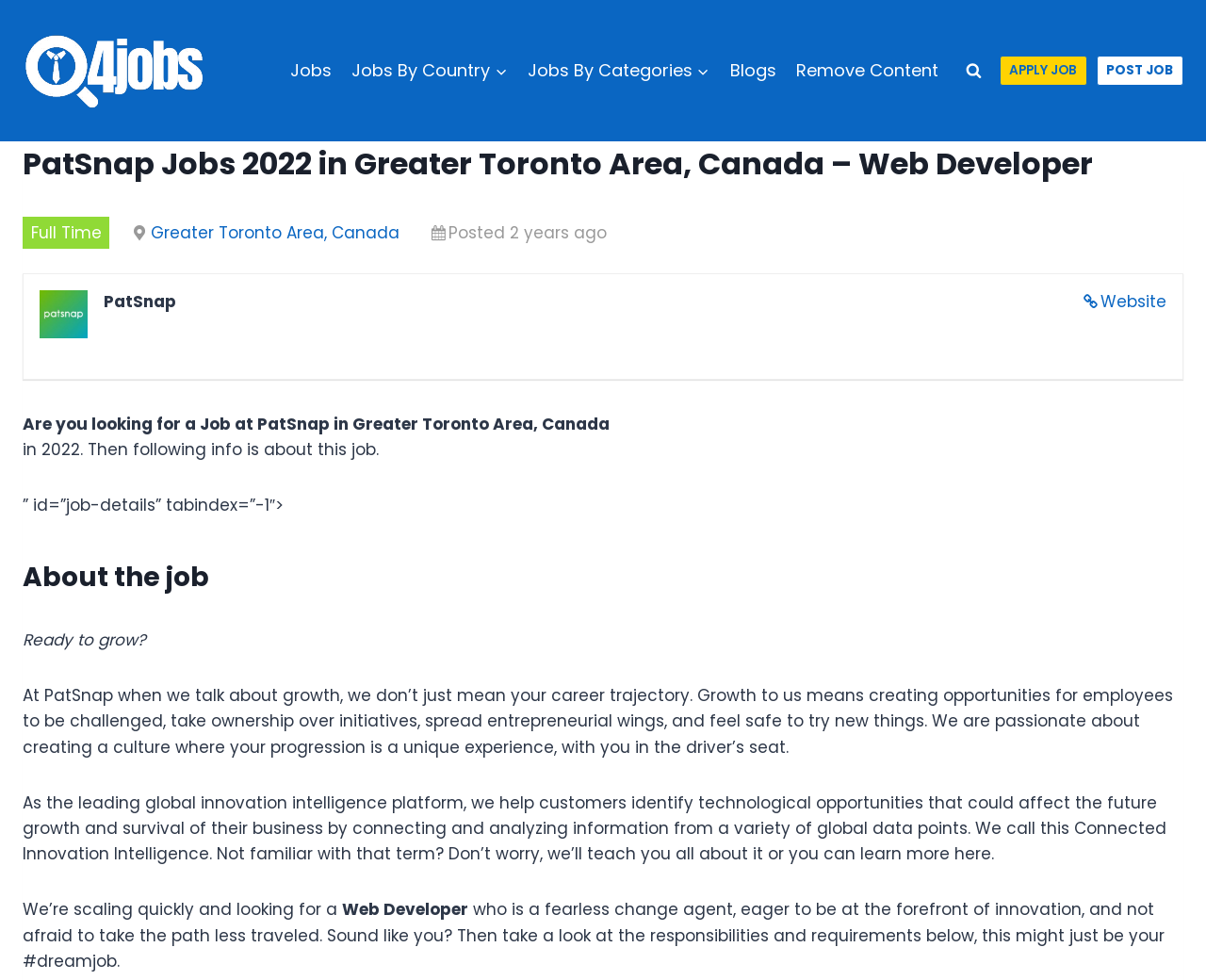Highlight the bounding box coordinates of the element you need to click to perform the following instruction: "Explore jobs by country."

[0.283, 0.048, 0.429, 0.096]